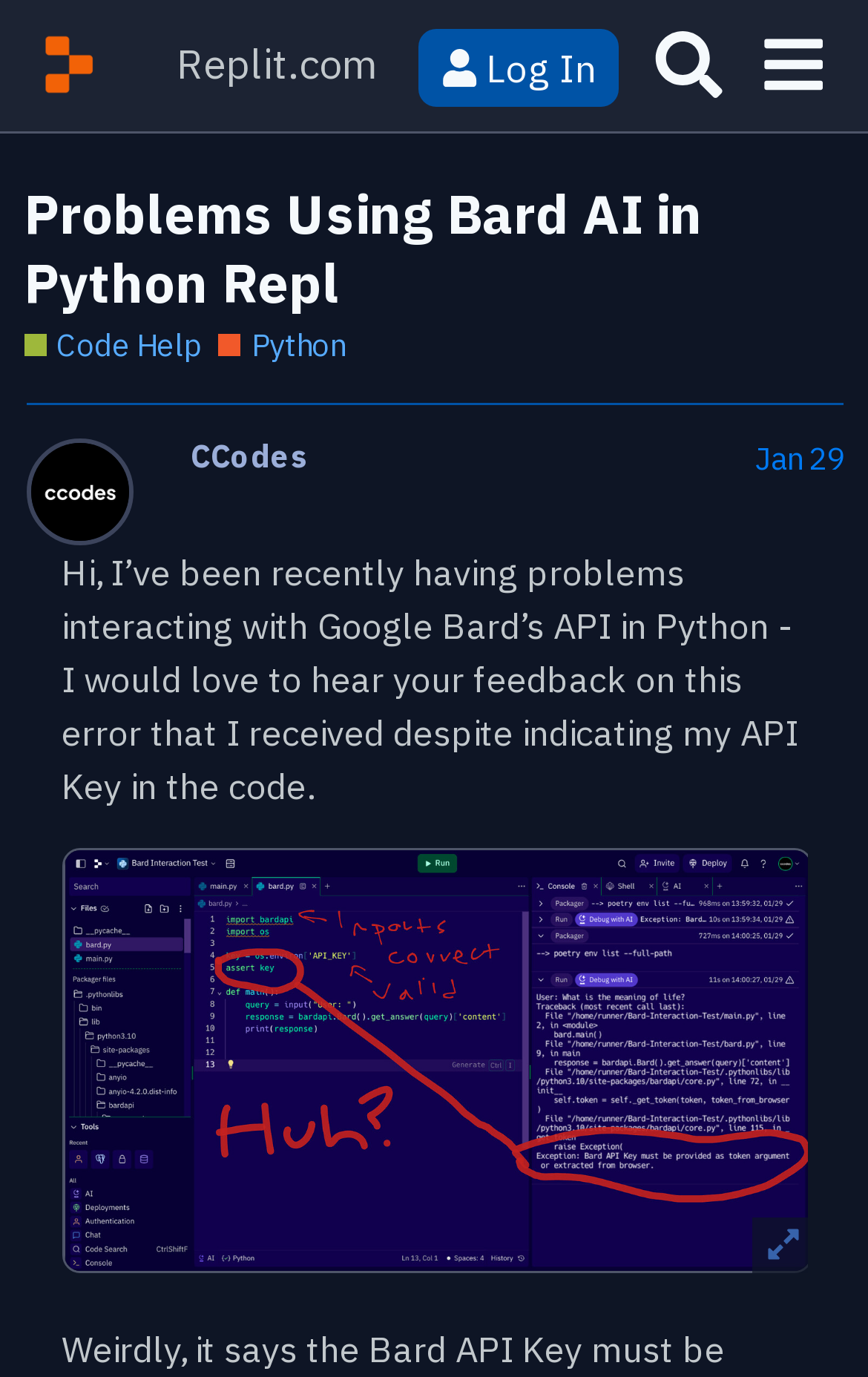Identify the bounding box coordinates for the element that needs to be clicked to fulfill this instruction: "Check the 'Python' category". Provide the coordinates in the format of four float numbers between 0 and 1: [left, top, right, bottom].

[0.252, 0.236, 0.397, 0.267]